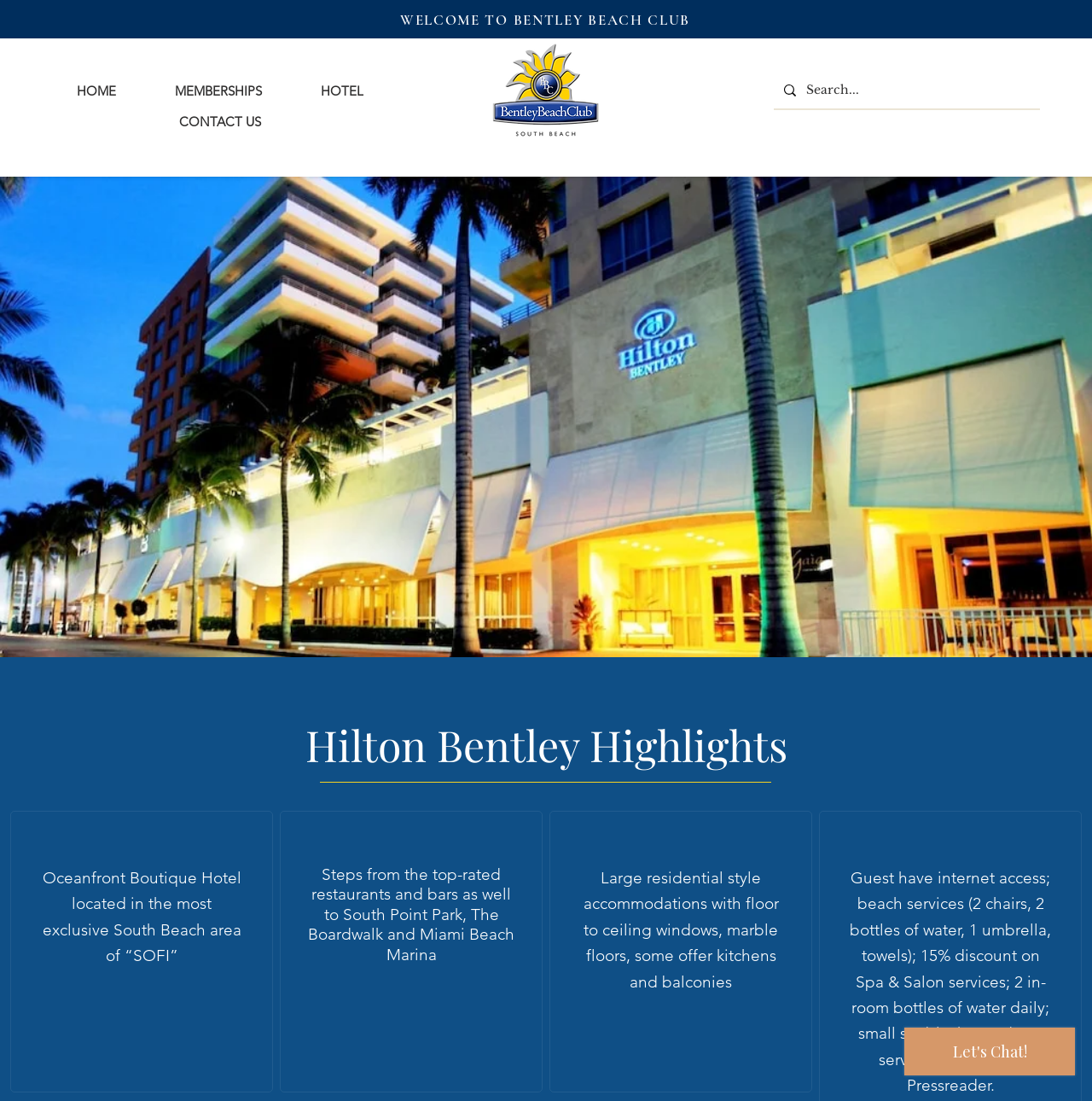Based on the element description: "CONTACT US", identify the bounding box coordinates for this UI element. The coordinates must be four float numbers between 0 and 1, listed as [left, top, right, bottom].

[0.047, 0.1, 0.357, 0.121]